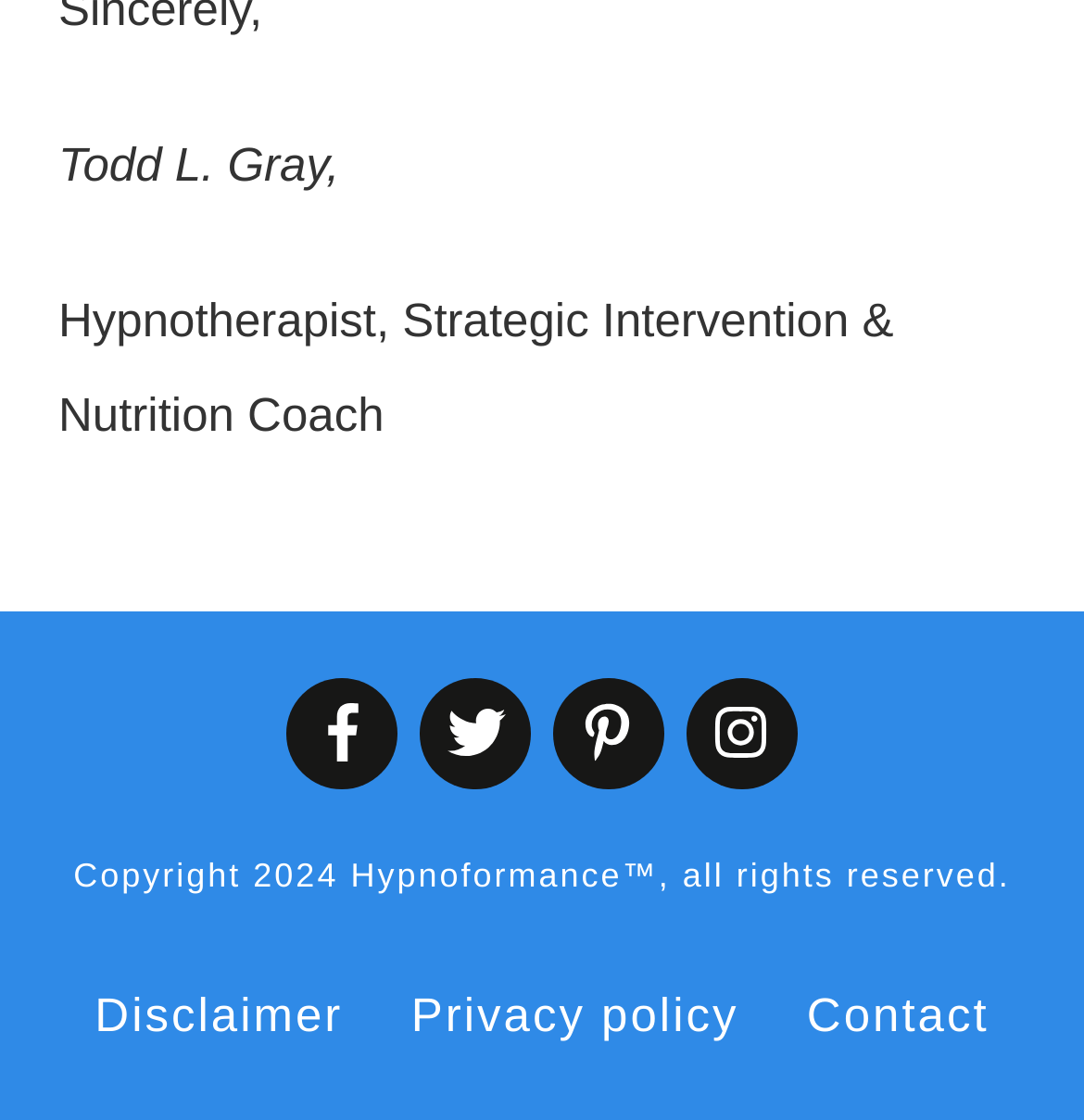Given the description "Disclaimer", provide the bounding box coordinates of the corresponding UI element.

[0.087, 0.883, 0.317, 0.93]